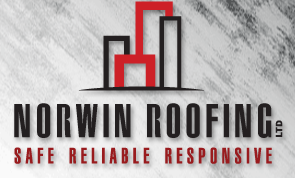What is the tagline of Norwin Roofing Ltd.?
Provide a detailed and well-explained answer to the question.

Below the company's name, the tagline 'SAFE RELIABLE RESPONSIVE' is presented in smaller text, emphasizing their commitment to safety and service.